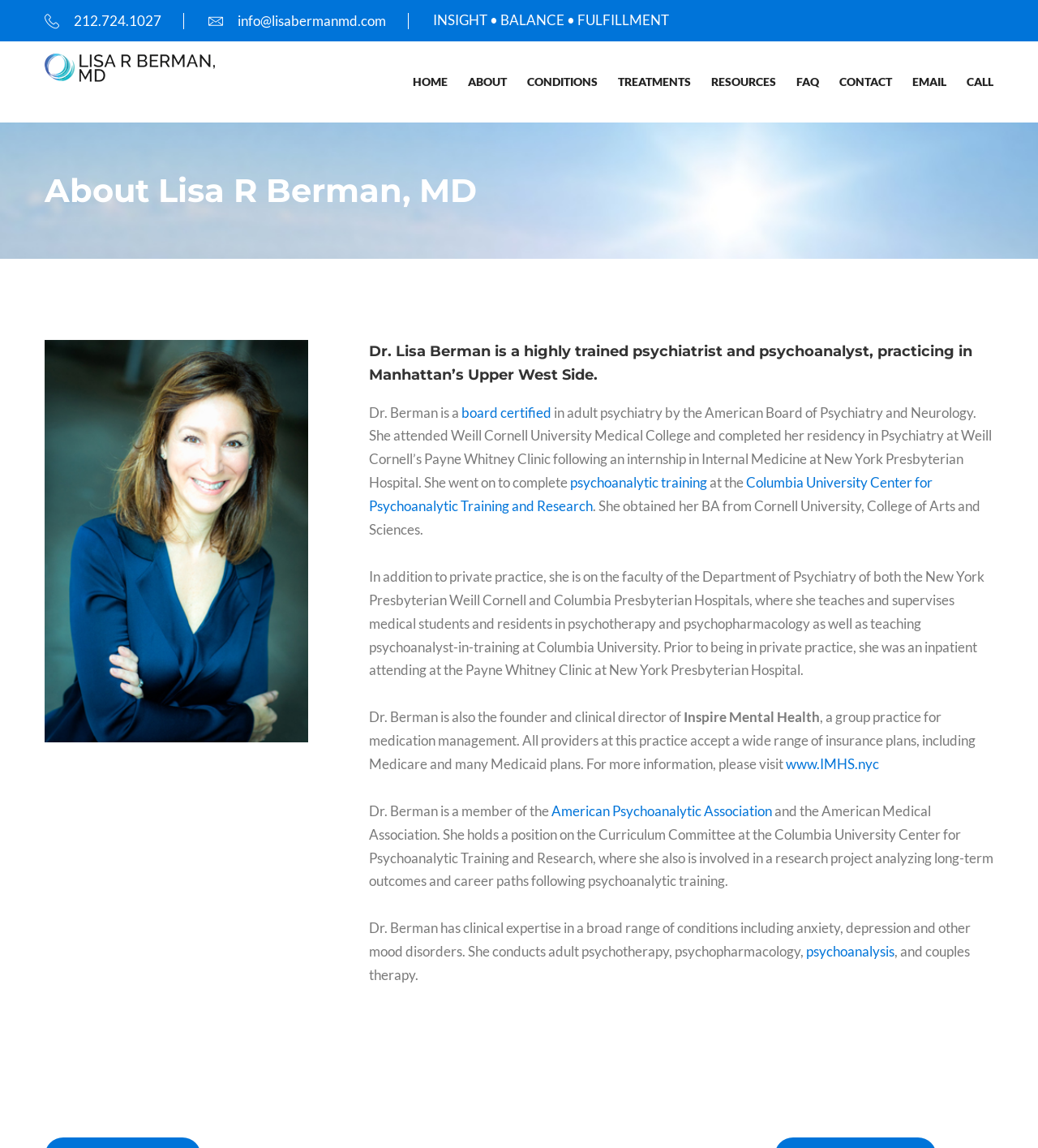Using the details from the image, please elaborate on the following question: What is the website of the group practice founded by Dr. Berman?

I found the answer by reading the text 'For more information, please visit www.IMHS.nyc' which suggests that www.IMHS.nyc is the website of the group practice founded by Dr. Berman, Inspire Mental Health.